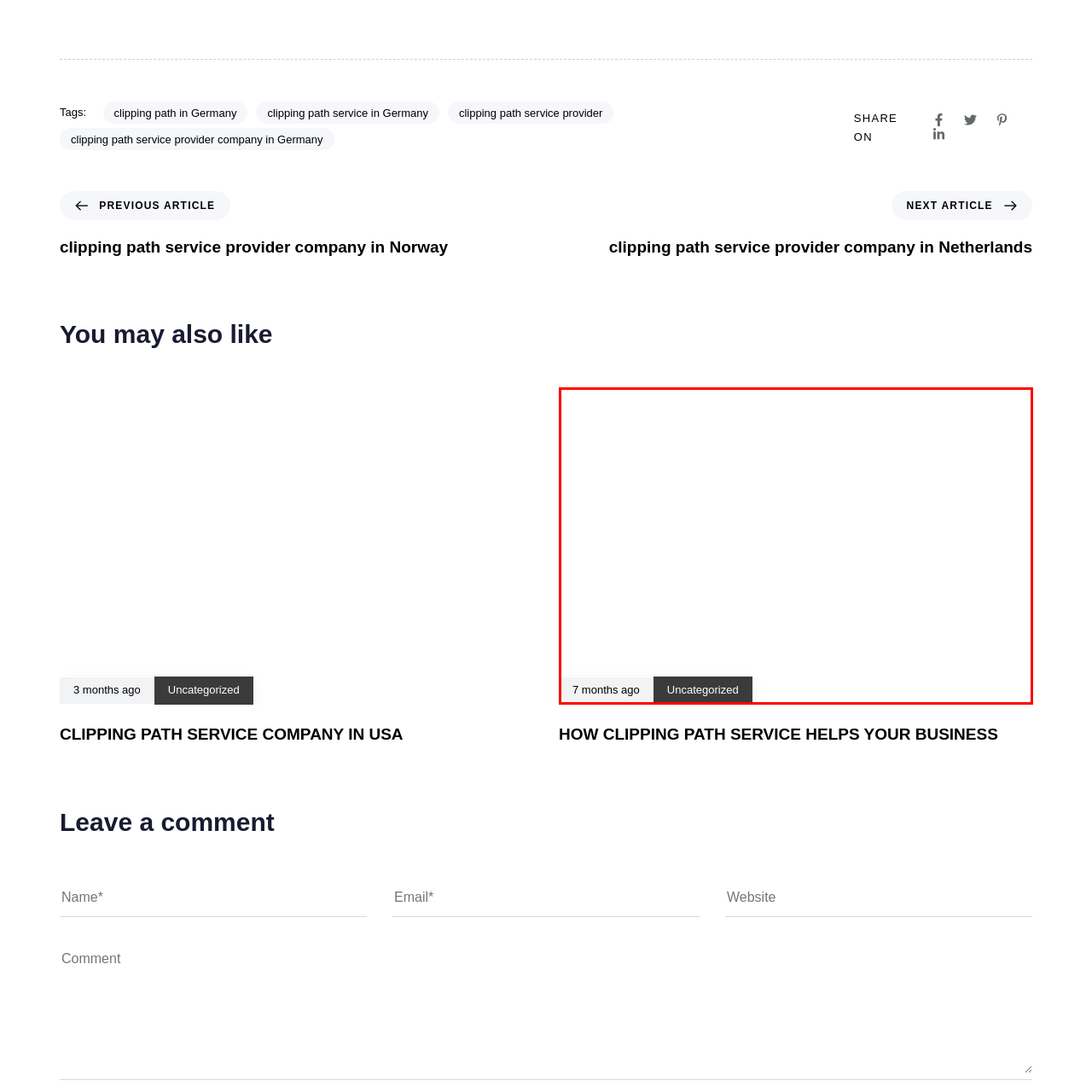Focus on the part of the image that is marked with a yellow outline and respond in detail to the following inquiry based on what you observe: 
What is the category of the article?

The link labeled 'Uncategorized' is present below the title, which may categorize the article within a broader content framework. Although it lacks specific identification, it implies that the article does not fit into a specific category or is awaiting categorization.